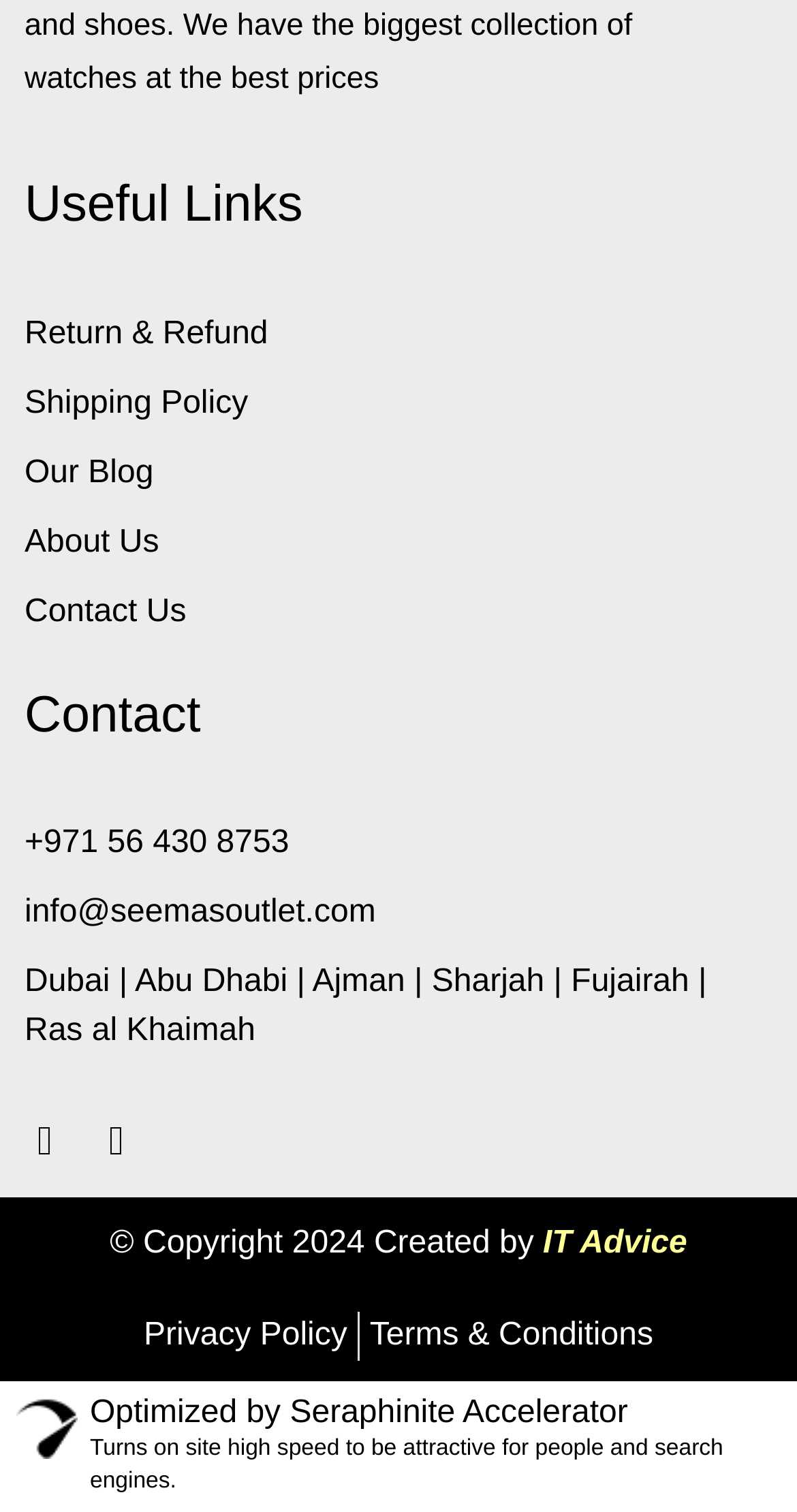Determine the bounding box coordinates for the area you should click to complete the following instruction: "Contact through phone number".

[0.031, 0.542, 0.363, 0.575]